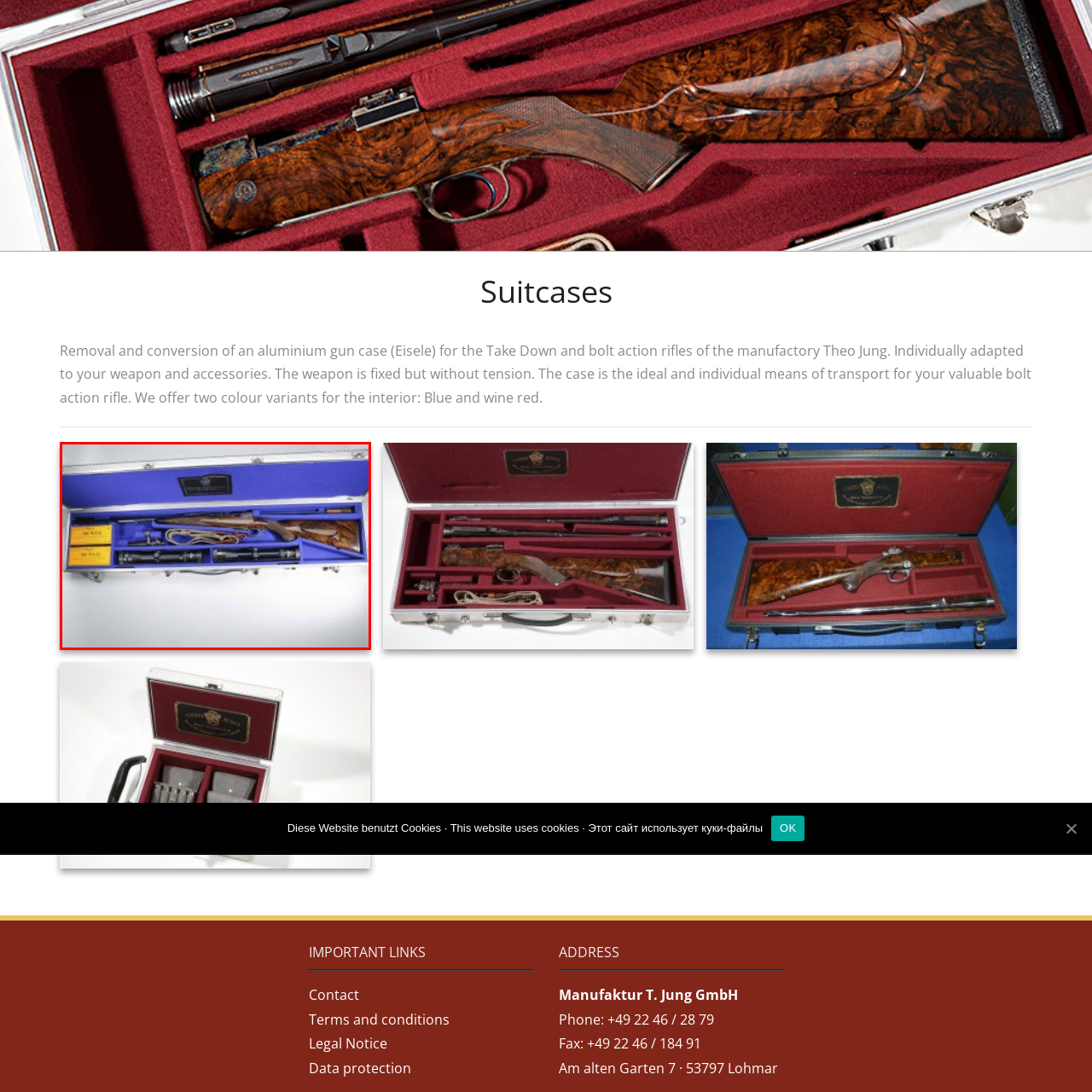How many labeled boxes are present in the case?
Examine the visual content inside the red box and reply with a single word or brief phrase that best answers the question.

Two